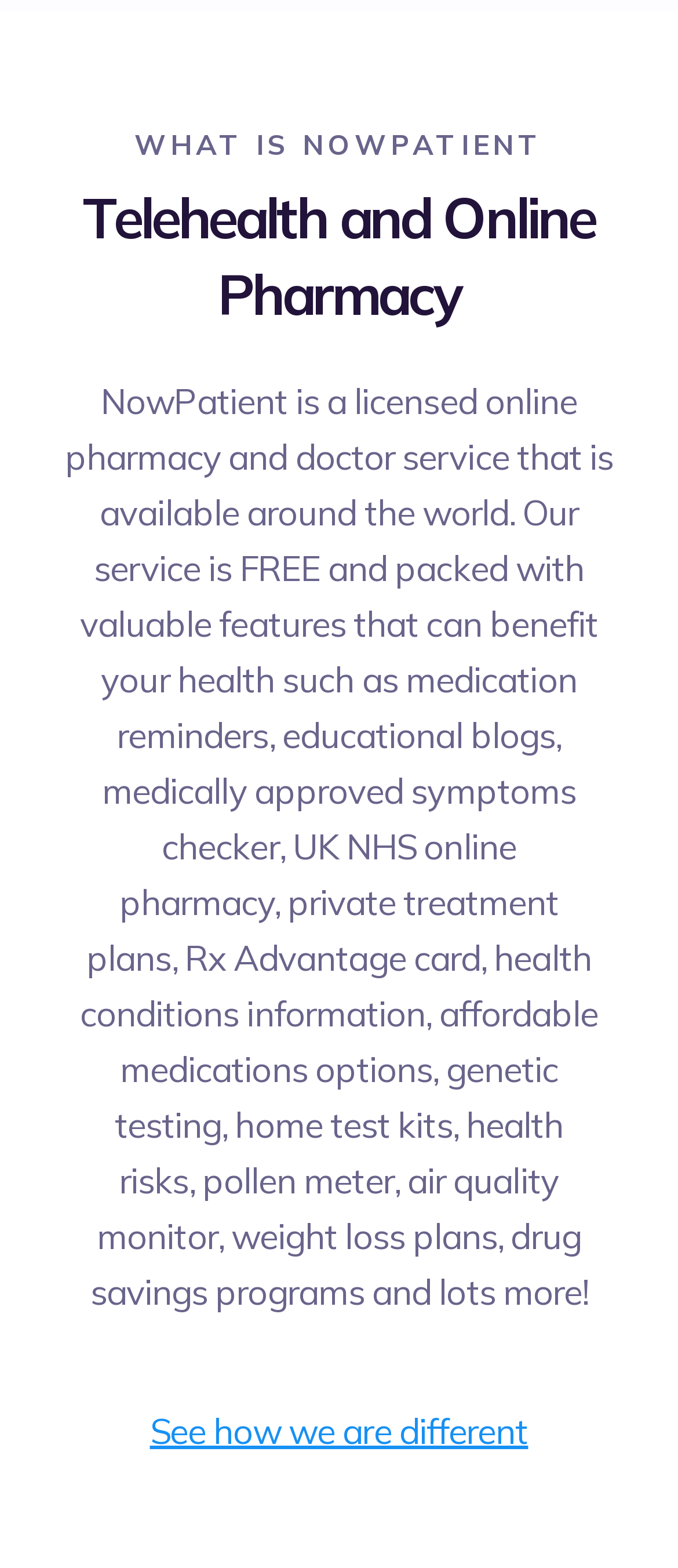Locate the bounding box coordinates of the region to be clicked to comply with the following instruction: "See how we are different". The coordinates must be four float numbers between 0 and 1, in the form [left, top, right, bottom].

[0.221, 0.896, 0.779, 0.931]